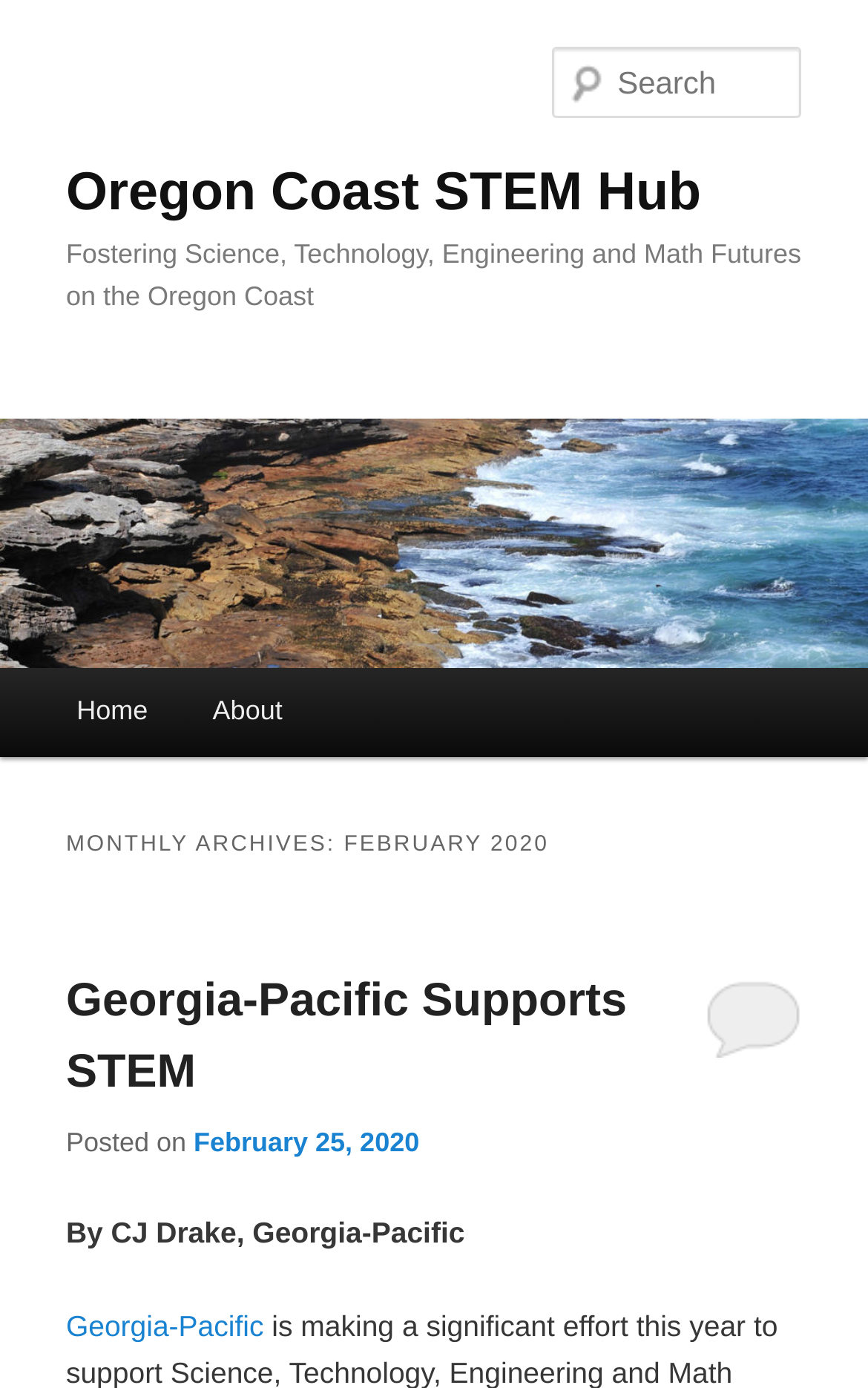Locate the bounding box coordinates for the element described below: "parent_node: Search name="s" placeholder="Search"". The coordinates must be four float values between 0 and 1, formatted as [left, top, right, bottom].

[0.637, 0.034, 0.924, 0.085]